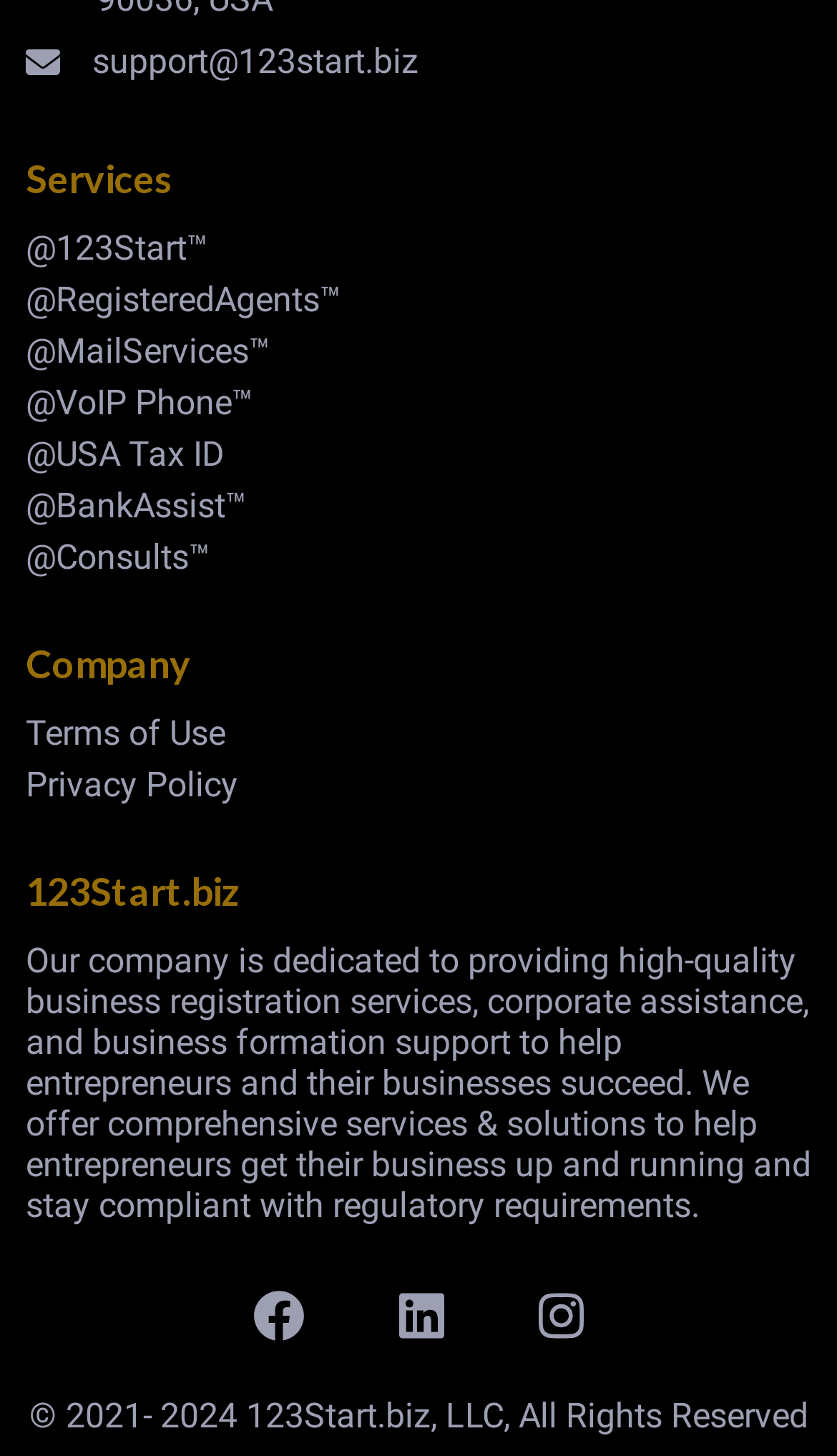What is the company name mentioned on this webpage?
Please provide a comprehensive answer based on the details in the screenshot.

I found the company name '123Start.biz' in the StaticText element with ID 206, which is located at the bottom of the webpage.